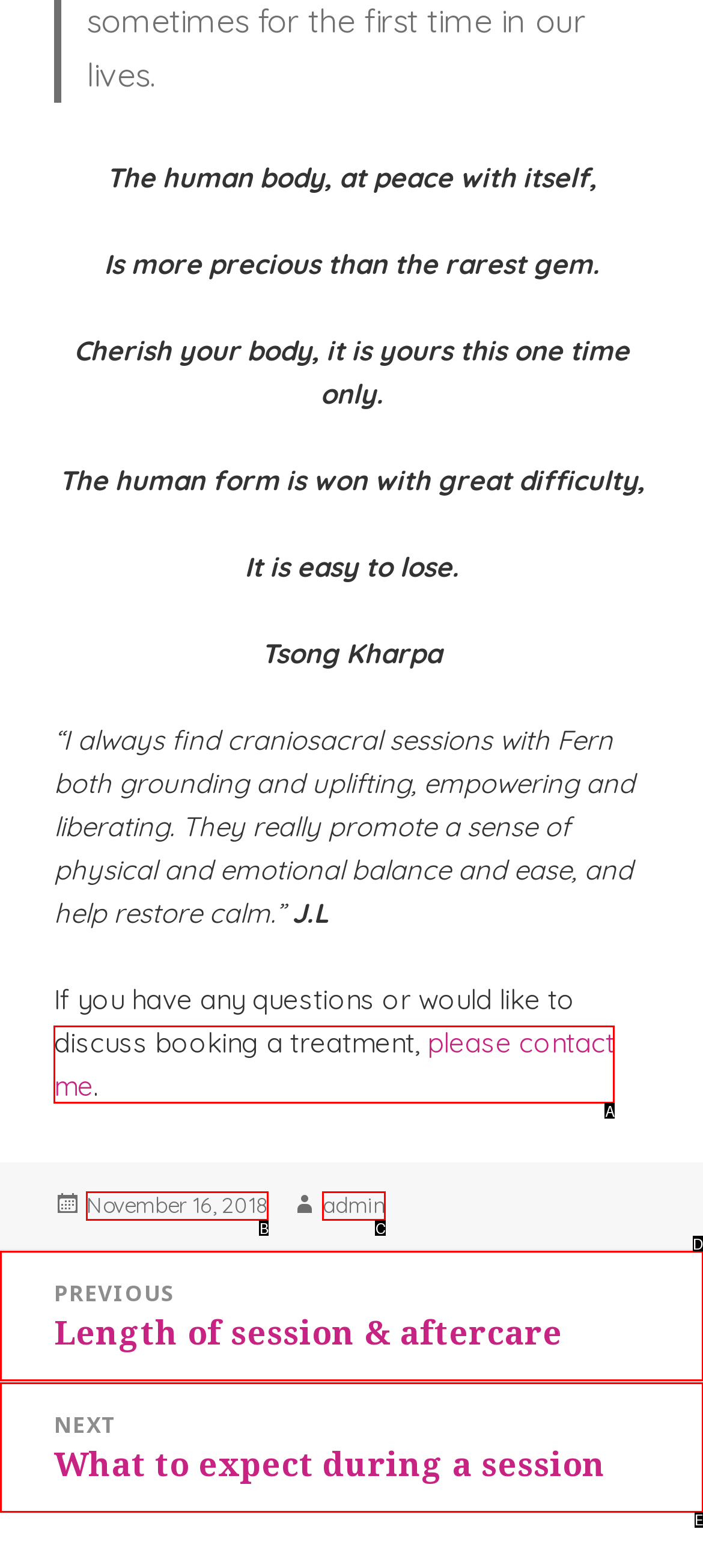Match the element description to one of the options: admin
Respond with the corresponding option's letter.

C